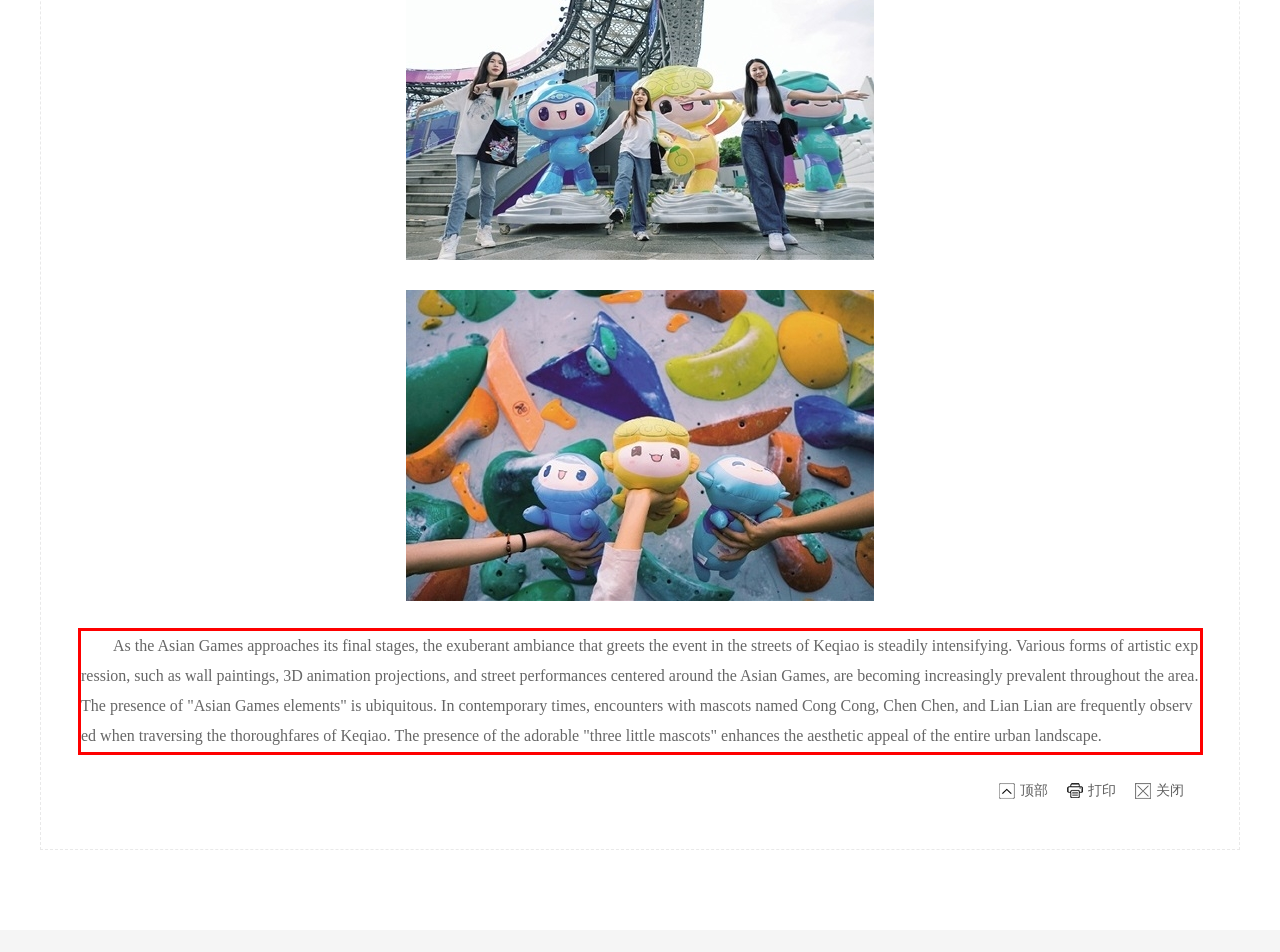Given a screenshot of a webpage containing a red bounding box, perform OCR on the text within this red bounding box and provide the text content.

As the Asian Games approaches its final stages, the exuberant ambiance that greets the event in the streets of Keqiao is steadily intensifying. Various forms of artistic expression, such as wall paintings, 3D animation projections, and street performances centered around the Asian Games, are becoming increasingly prevalent throughout the area. The presence of "Asian Games elements" is ubiquitous. In contemporary times, encounters with mascots named Cong Cong, Chen Chen, and Lian Lian are frequently observed when traversing the thoroughfares of Keqiao. The presence of the adorable "three little mascots" enhances the aesthetic appeal of the entire urban landscape.